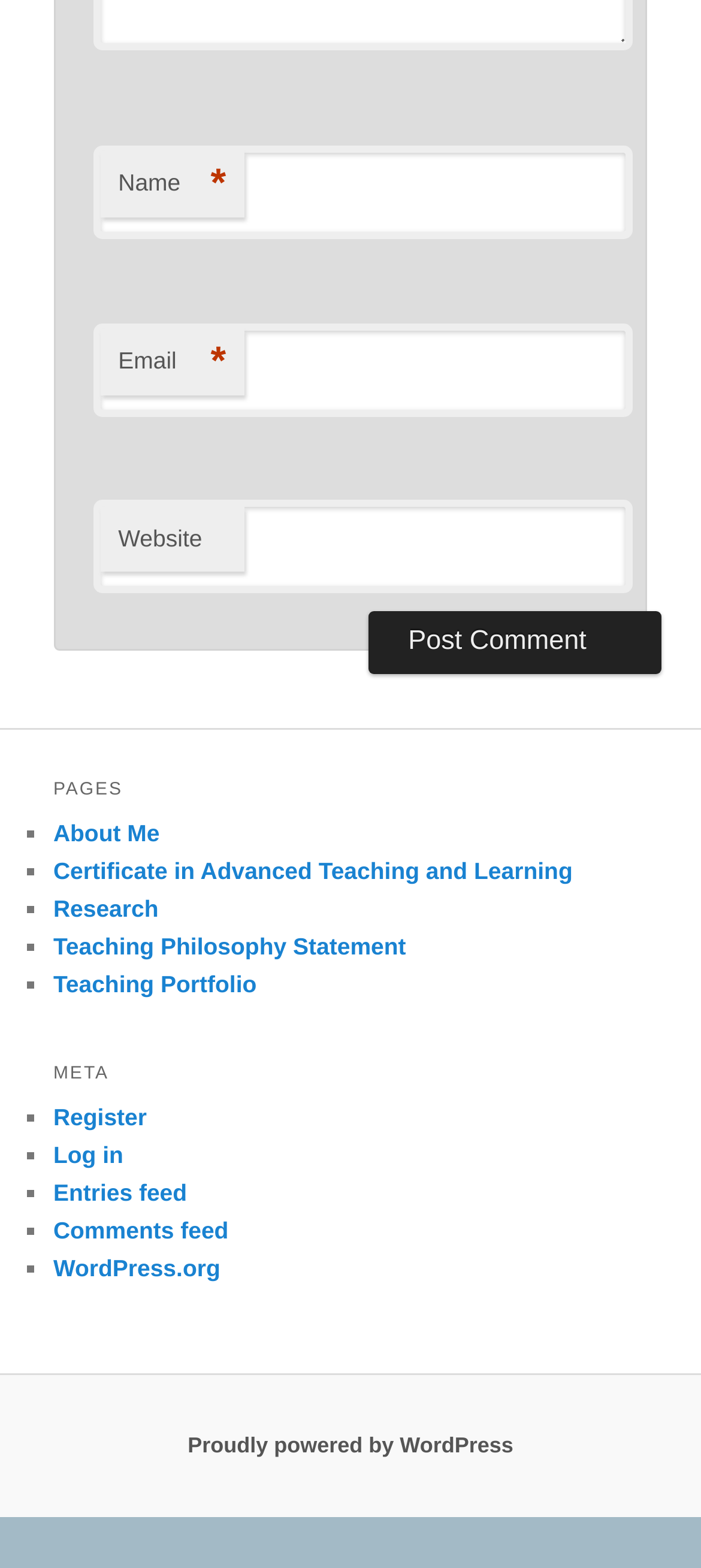Please find the bounding box coordinates of the clickable region needed to complete the following instruction: "Enter your name". The bounding box coordinates must consist of four float numbers between 0 and 1, i.e., [left, top, right, bottom].

[0.133, 0.093, 0.902, 0.153]